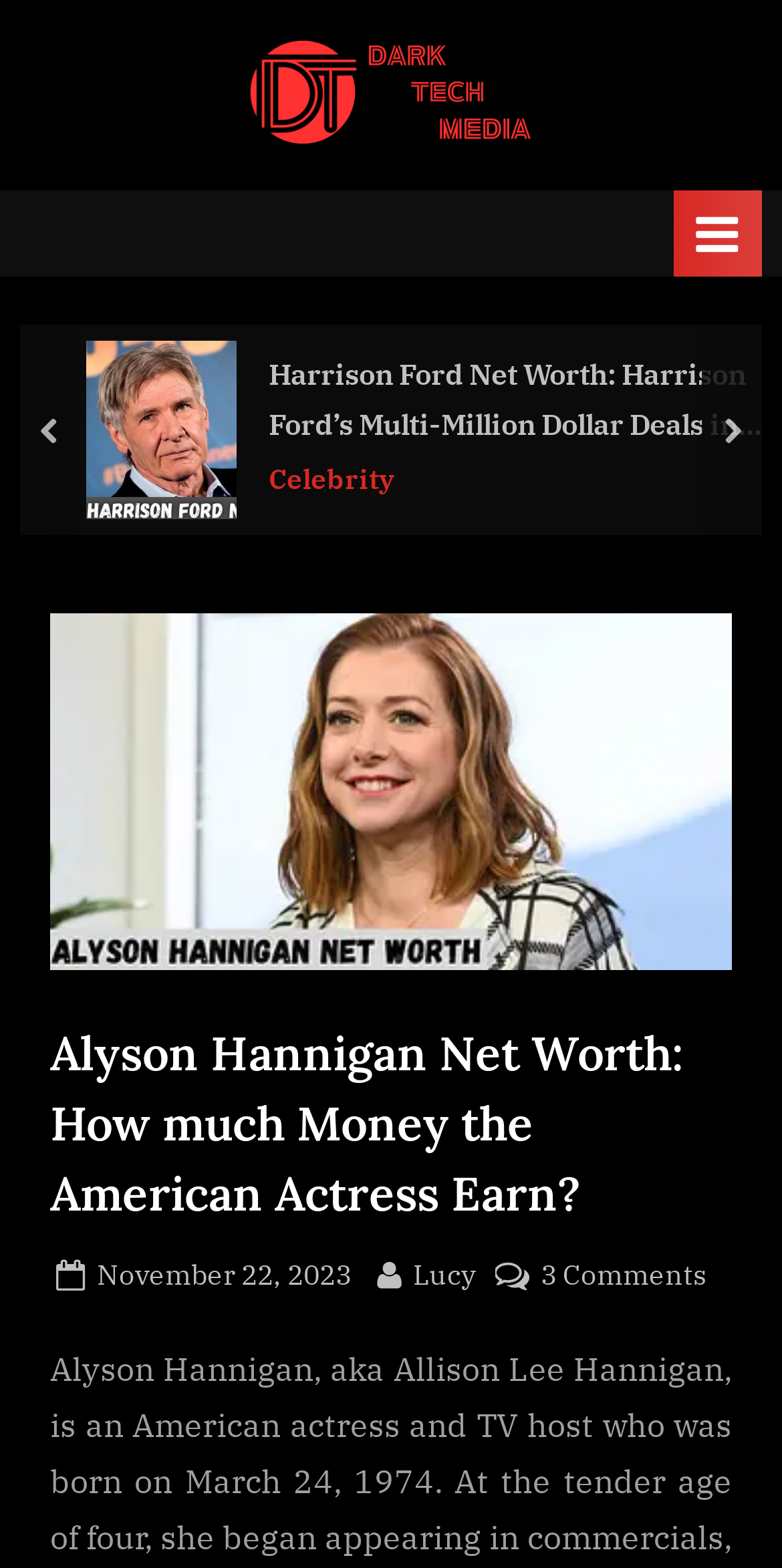Locate the bounding box coordinates of the element's region that should be clicked to carry out the following instruction: "View Alyson Hannigan Net Worth article". The coordinates need to be four float numbers between 0 and 1, i.e., [left, top, right, bottom].

[0.064, 0.65, 0.936, 0.784]